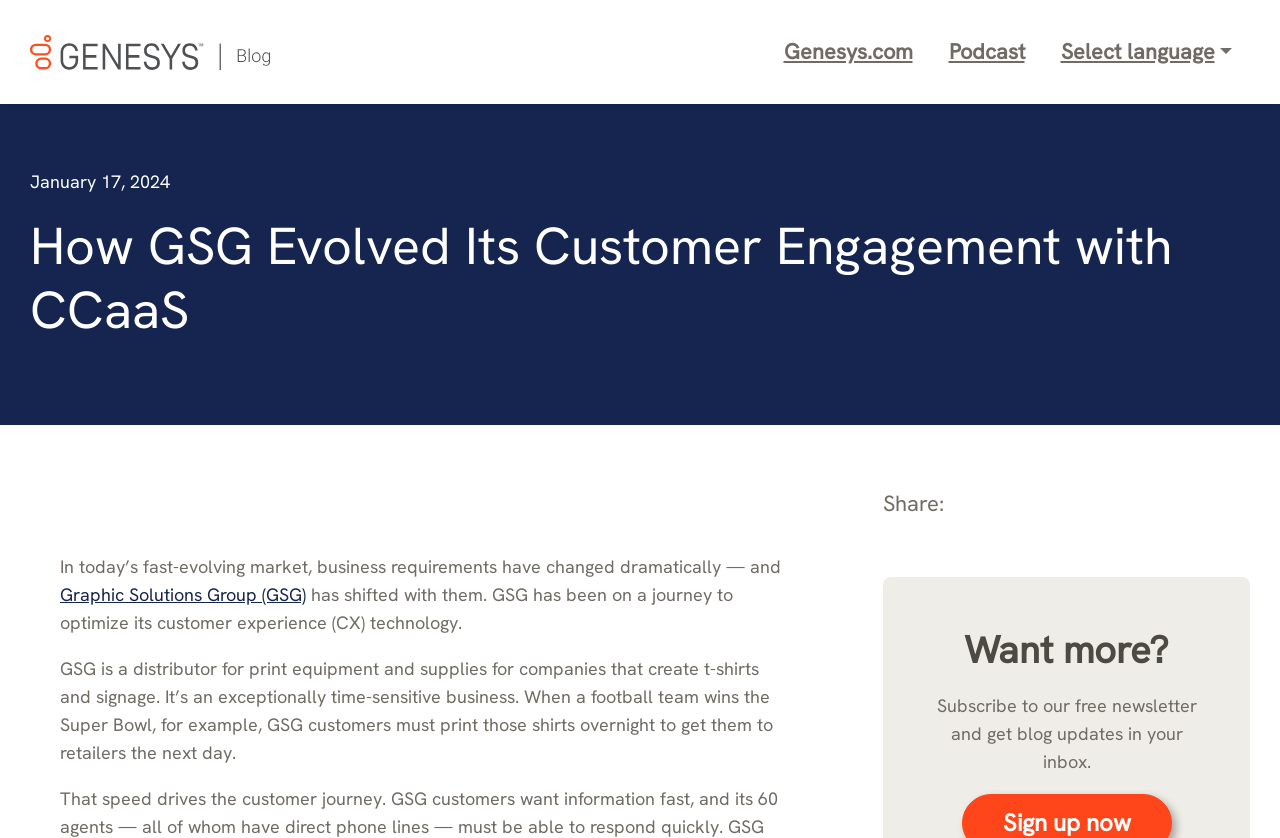Using the image as a reference, answer the following question in as much detail as possible:
What is the purpose of the newsletter mentioned?

This answer can be obtained by reading the sentence that describes the newsletter, which states that 'Subscribe to our free newsletter and get blog updates in your inbox.'